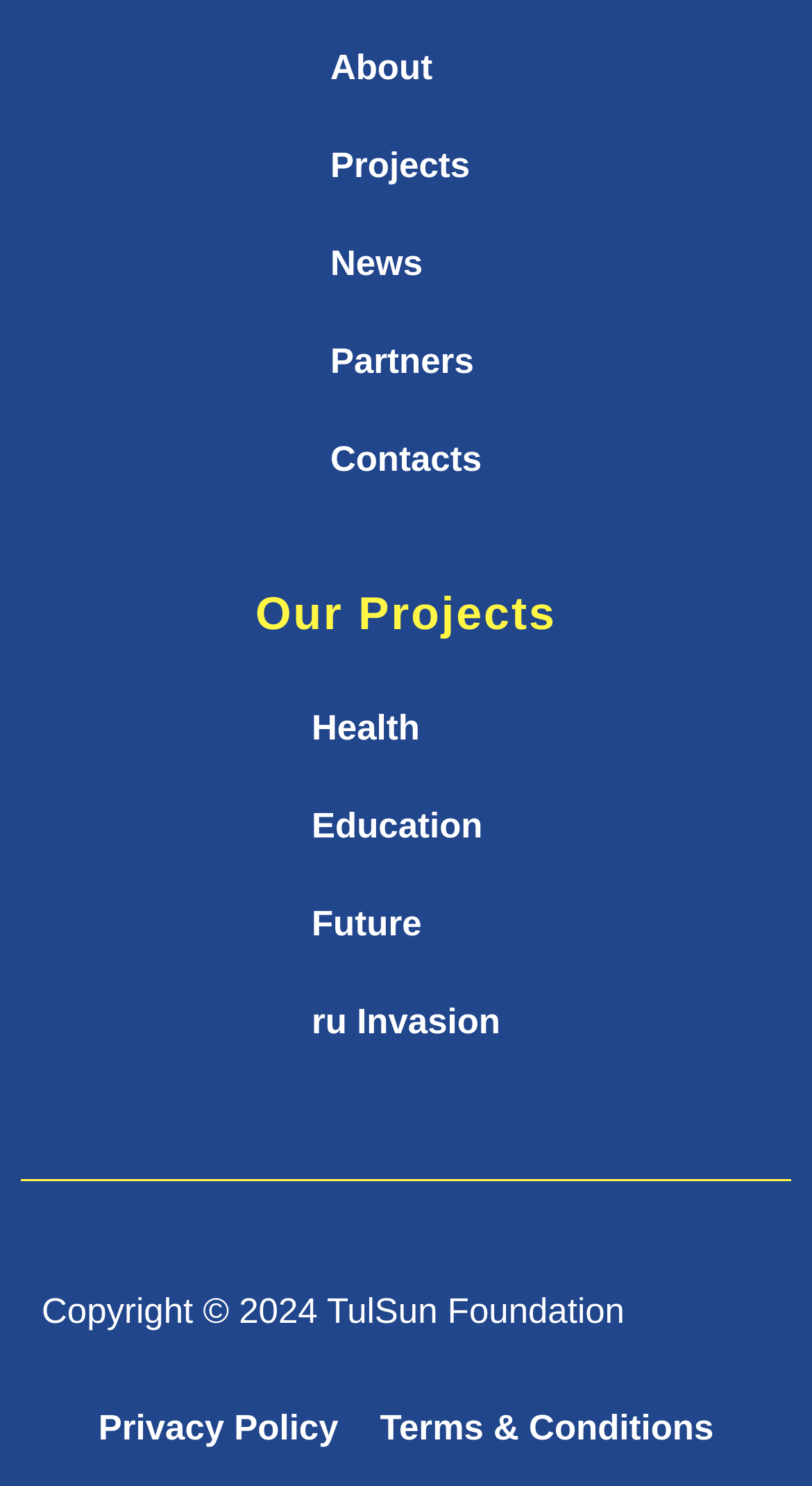Locate the bounding box of the user interface element based on this description: "Privacy Policy".

[0.121, 0.947, 0.417, 0.974]